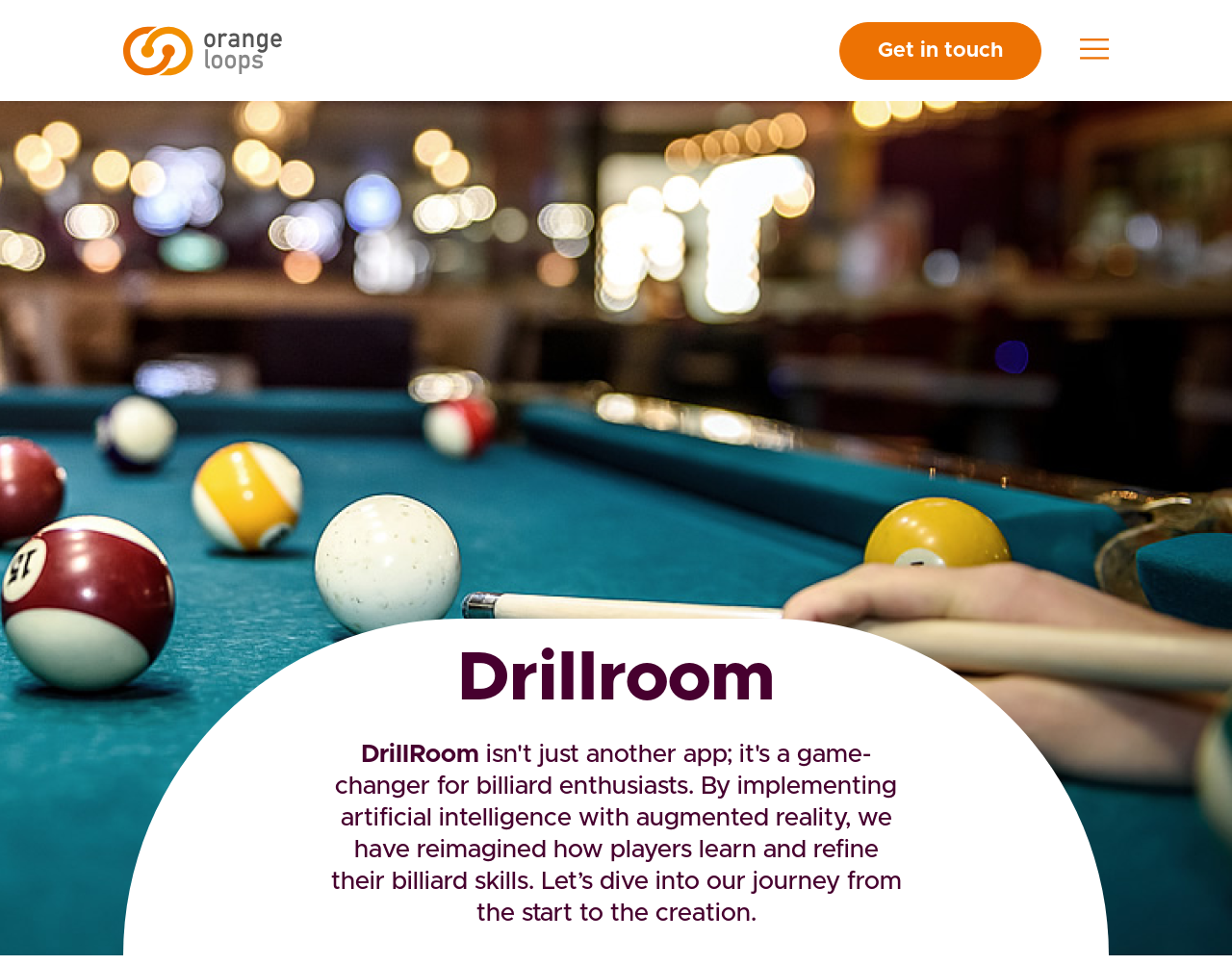Find the coordinates for the bounding box of the element with this description: "Get in touch".

[0.681, 0.022, 0.845, 0.082]